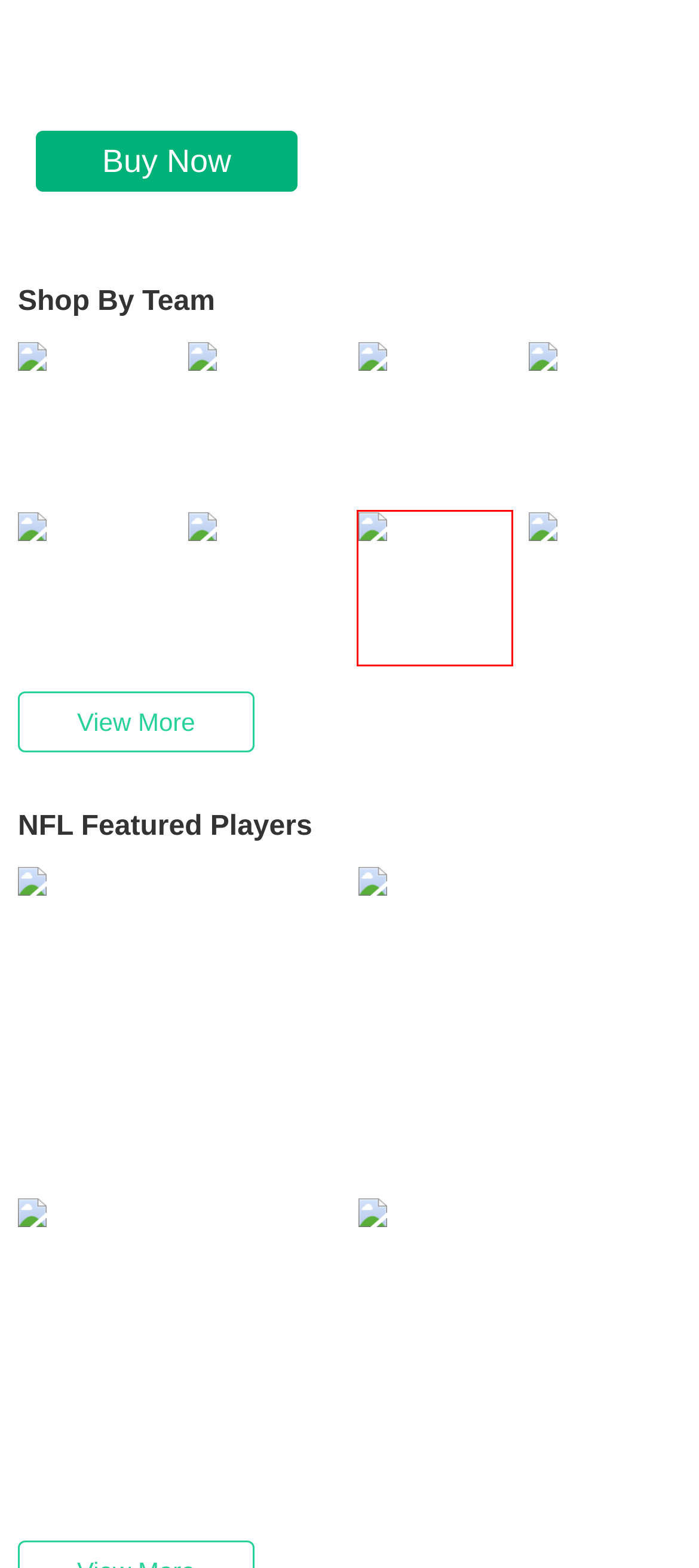You are presented with a screenshot of a webpage that includes a red bounding box around an element. Determine which webpage description best matches the page that results from clicking the element within the red bounding box. Here are the candidates:
A. Cheap Atlanta Falcons Jersey For Sale - Plusjerseys.com
B. Bengals Joe Burrow Jersey For Sale - Plusjerseys.com
C. Cheap Cincinnati Bengals Jersey For Sale - Plusjerseys.com
D. NFL Arizona Cardinals Jersey Cheap For Sale - Plusjerseys.com
E. Cheap Patrick Mahomes Jerseys For Sale - Plusjerseys.com
F. Cheap Cleveland Browns Jerseys For Sale - Plusjerseys.com
G. Cheap Lamar Jackson Jersey For Sale - Plusjerseys.com
H. Cheap Ravens Jerseys | Baltimore Ravens Jerseys For Sale - Plusjerseys.com

C